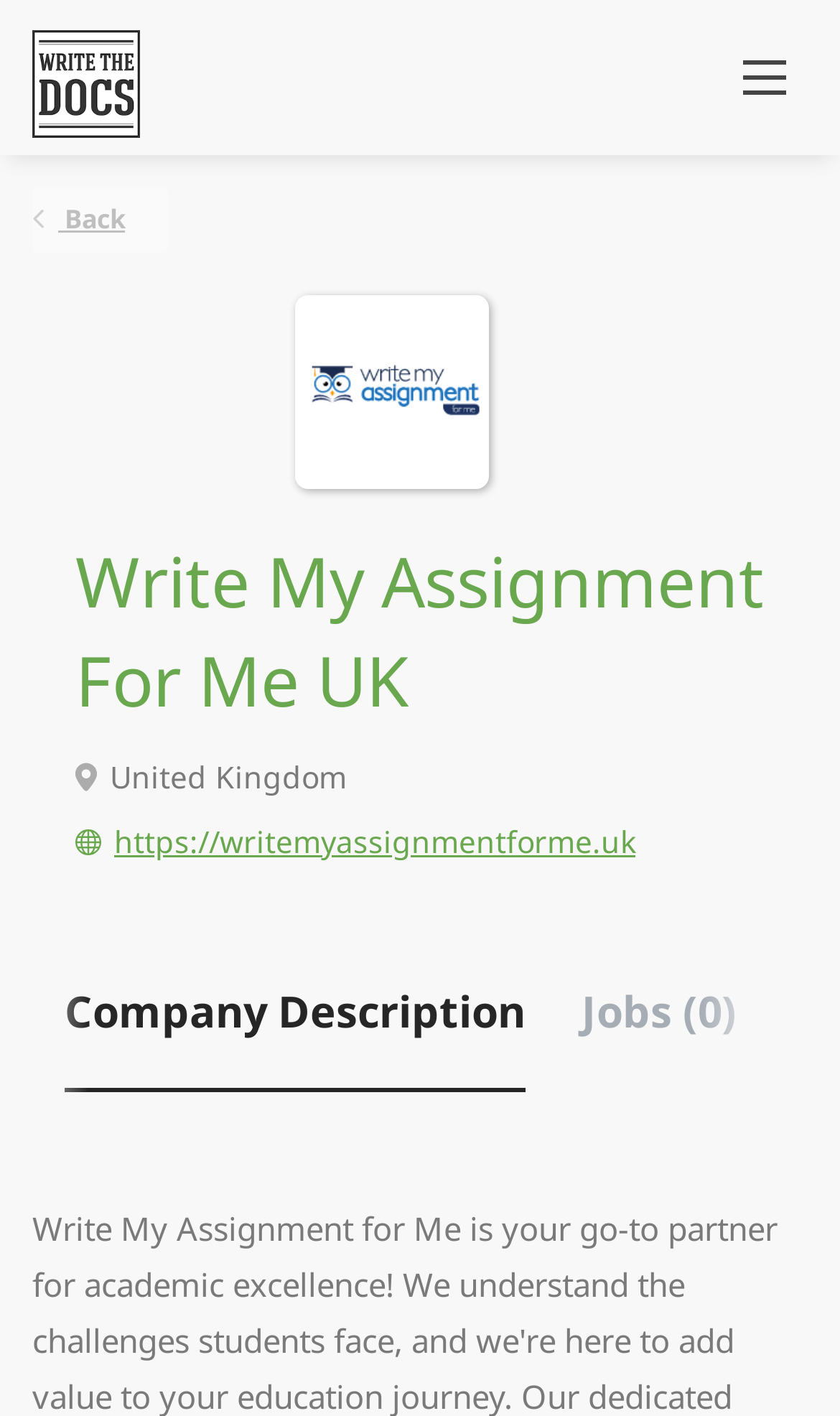Generate a thorough caption detailing the webpage content.

The webpage is a job listing page for "Write My Assignment For Me UK" on the "Write the Docs Job Board" platform. At the top left, there is a link to the "Write the Docs Job Board" with an accompanying image. On the top right, there is a "Navigation Menu" link. 

Below the top section, there is a "Back" link on the left side. The main content area is dominated by a heading that reads "Write My Assignment For Me UK", which spans almost the entire width of the page. 

Underneath the heading, there is a "United Kingdom" label, followed by a small image and a link to the company's website, "https://writemyassignmentforme.uk". 

Further down, there is a horizontal tab list with two tabs: "Company Description" and "Jobs (0)". The "Jobs (0)" tab indicates that there are no job listings available at the moment.